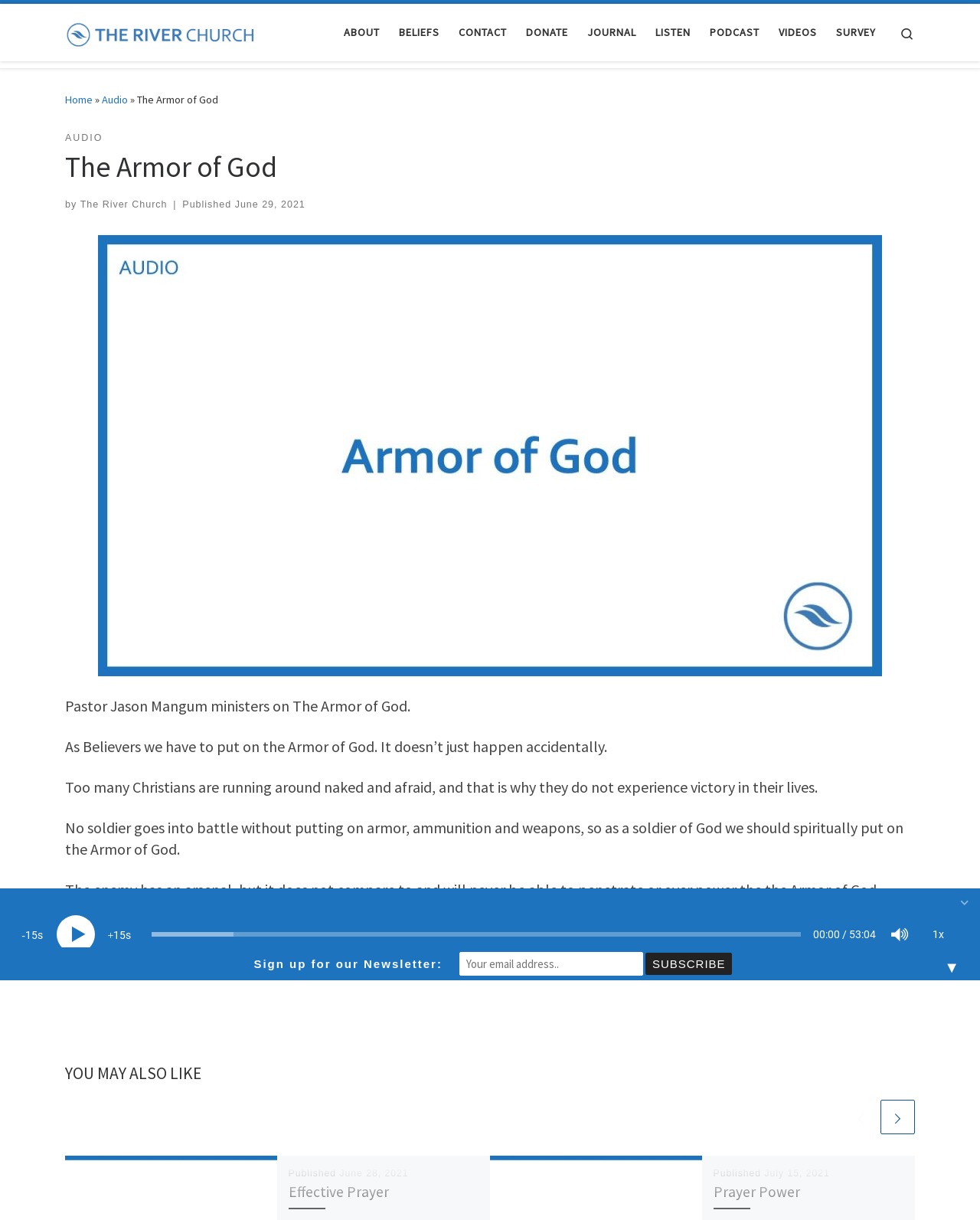Refer to the image and offer a detailed explanation in response to the question: What is the title of the sermon?

The title of the sermon can be found in the article section of the webpage, which is 'The Armor of God'.